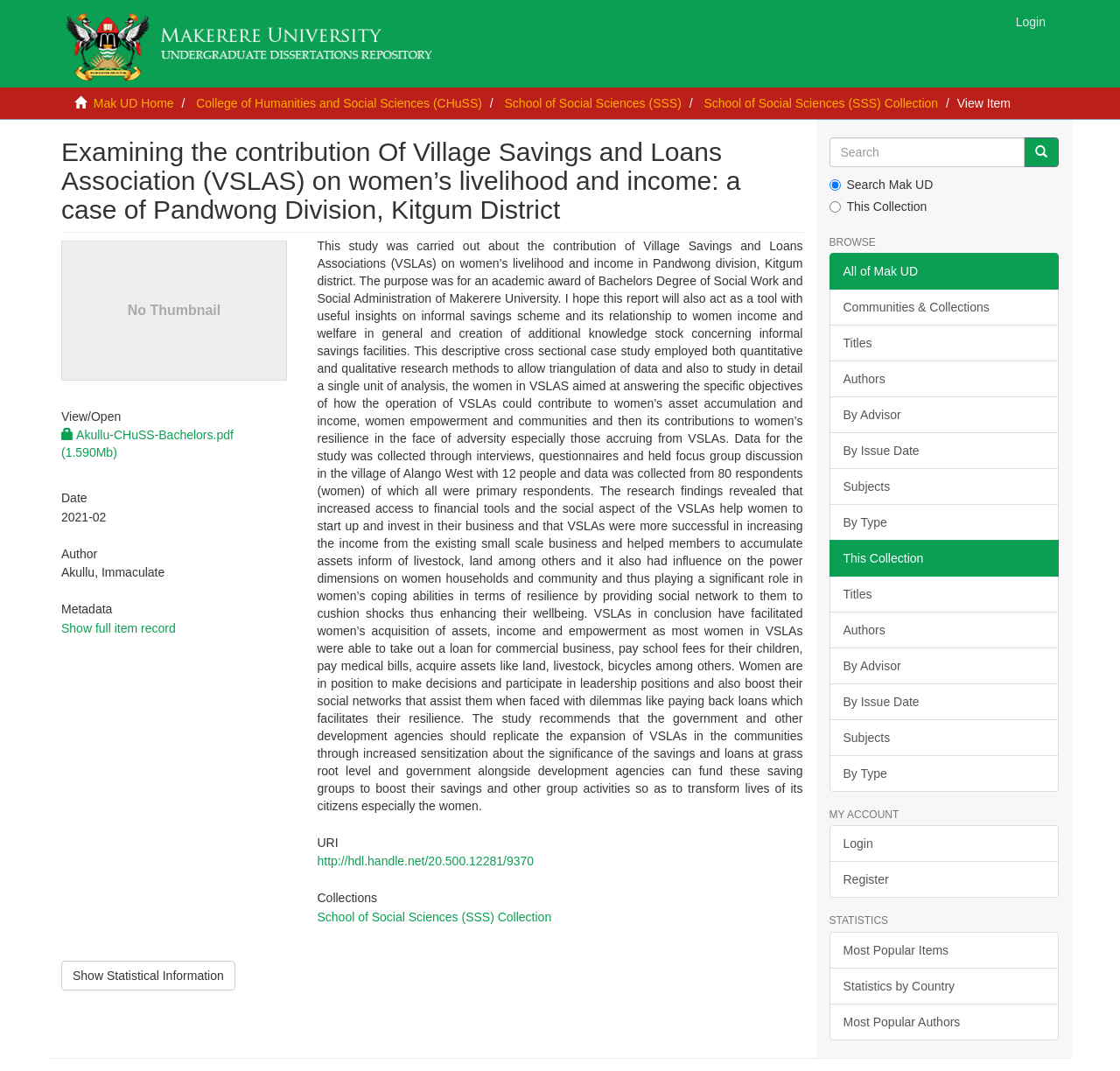What is the file size of the PDF document?
Using the information presented in the image, please offer a detailed response to the question.

I found the answer by looking at the link 'Akullu-CHuSS-Bachelors.pdf (1.590Mb)' which is located below the 'View/ Open' heading. The file size is listed in parentheses next to the file name.